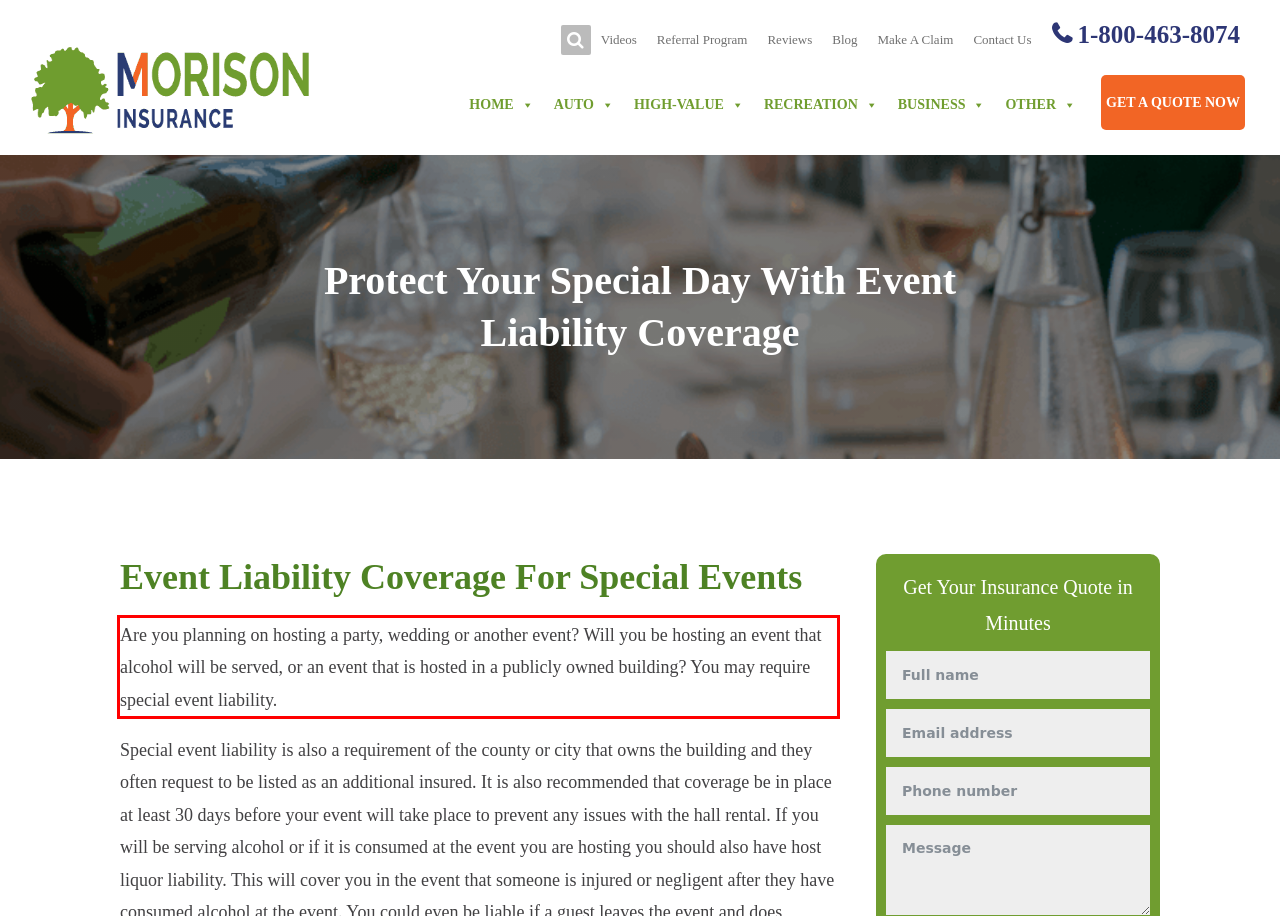In the screenshot of the webpage, find the red bounding box and perform OCR to obtain the text content restricted within this red bounding box.

Are you planning on hosting a party, wedding or another event? Will you be hosting an event that alcohol will be served, or an event that is hosted in a publicly owned building? You may require special event liability.